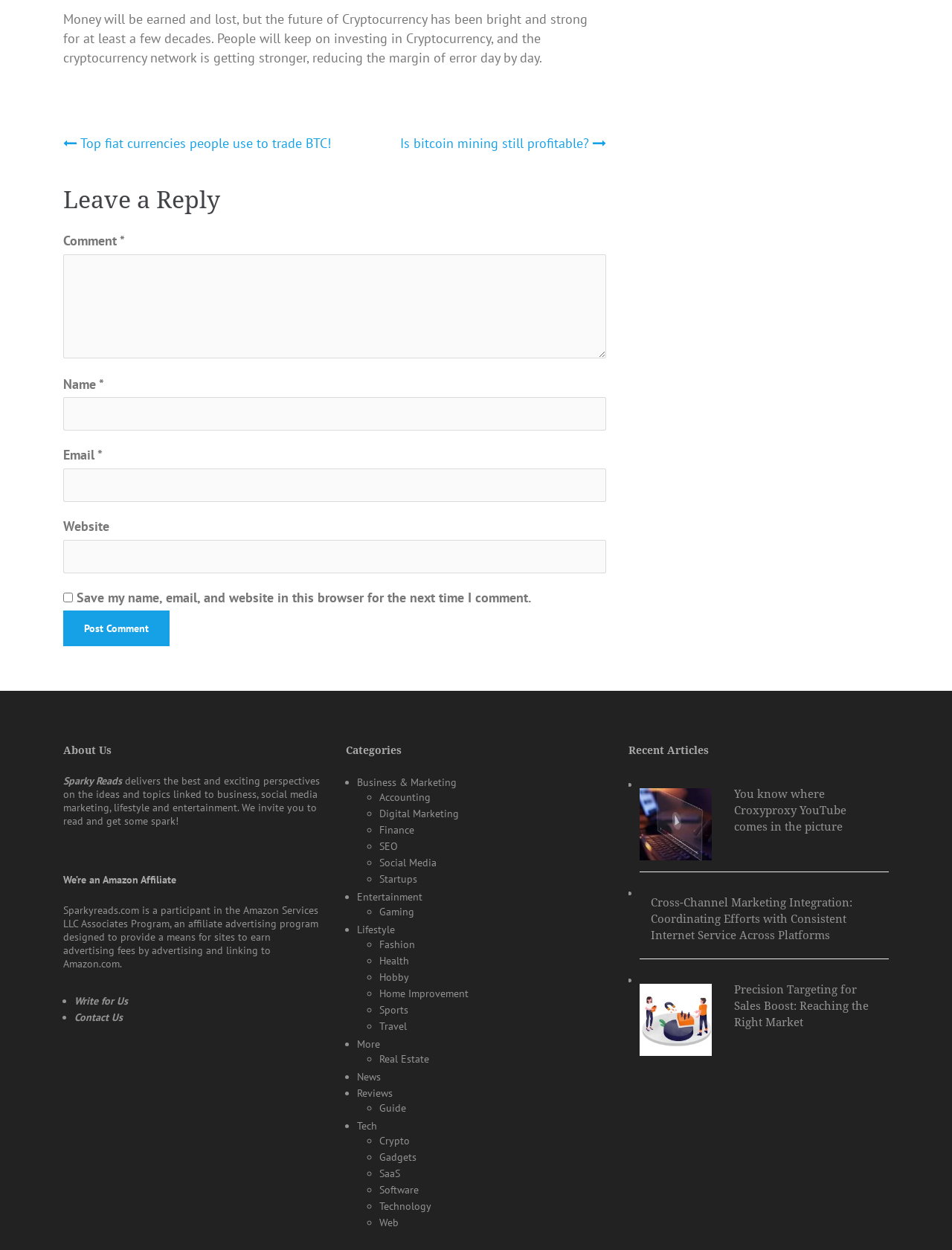What is the topic of the post?
Based on the screenshot, respond with a single word or phrase.

Cryptocurrency